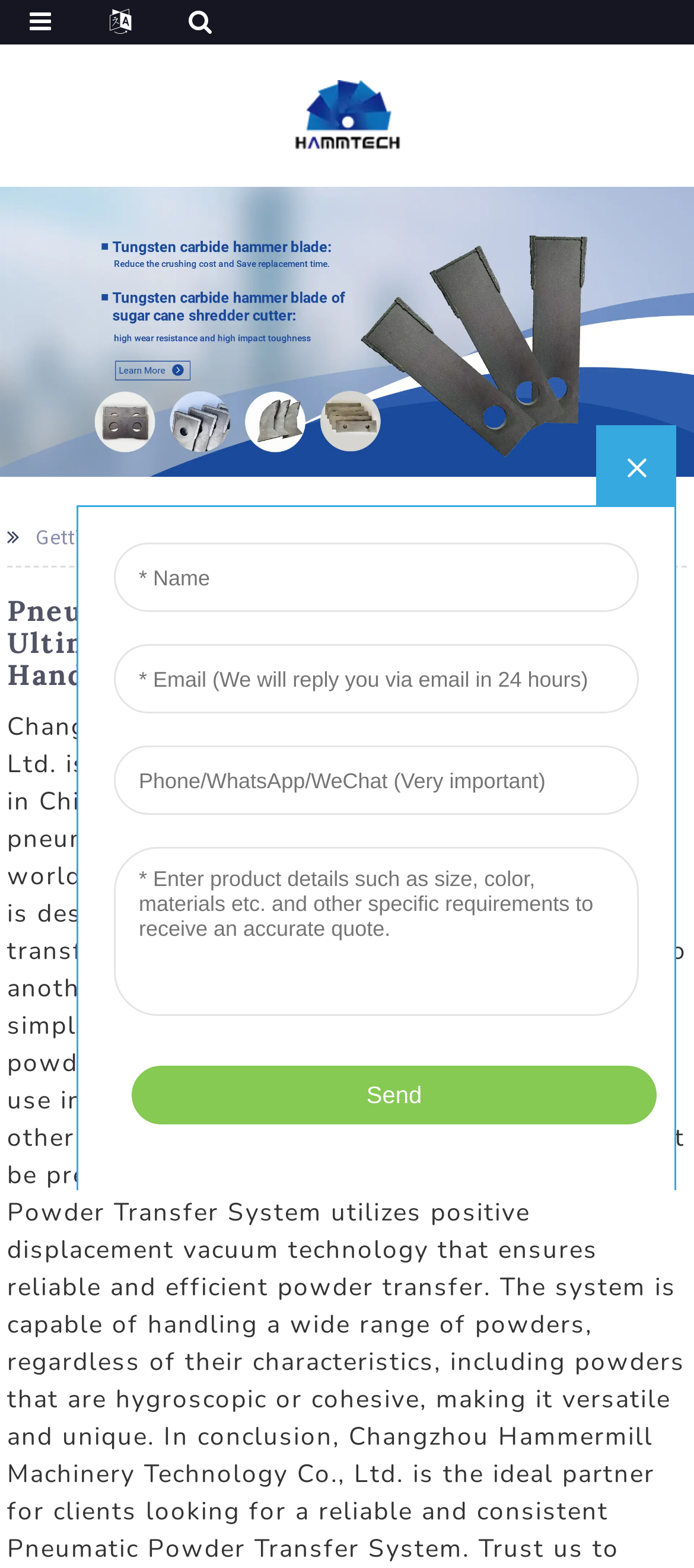What is the name of the manufacturer or supplier mentioned on the webpage?
Utilize the image to construct a detailed and well-explained answer.

The Root Element has the text 'OEM Pneumatic Powder Transfer System Manufacturer and Supplier, Factory | Hammermill', which suggests that the name of the manufacturer or supplier mentioned on the webpage is Hammermill.